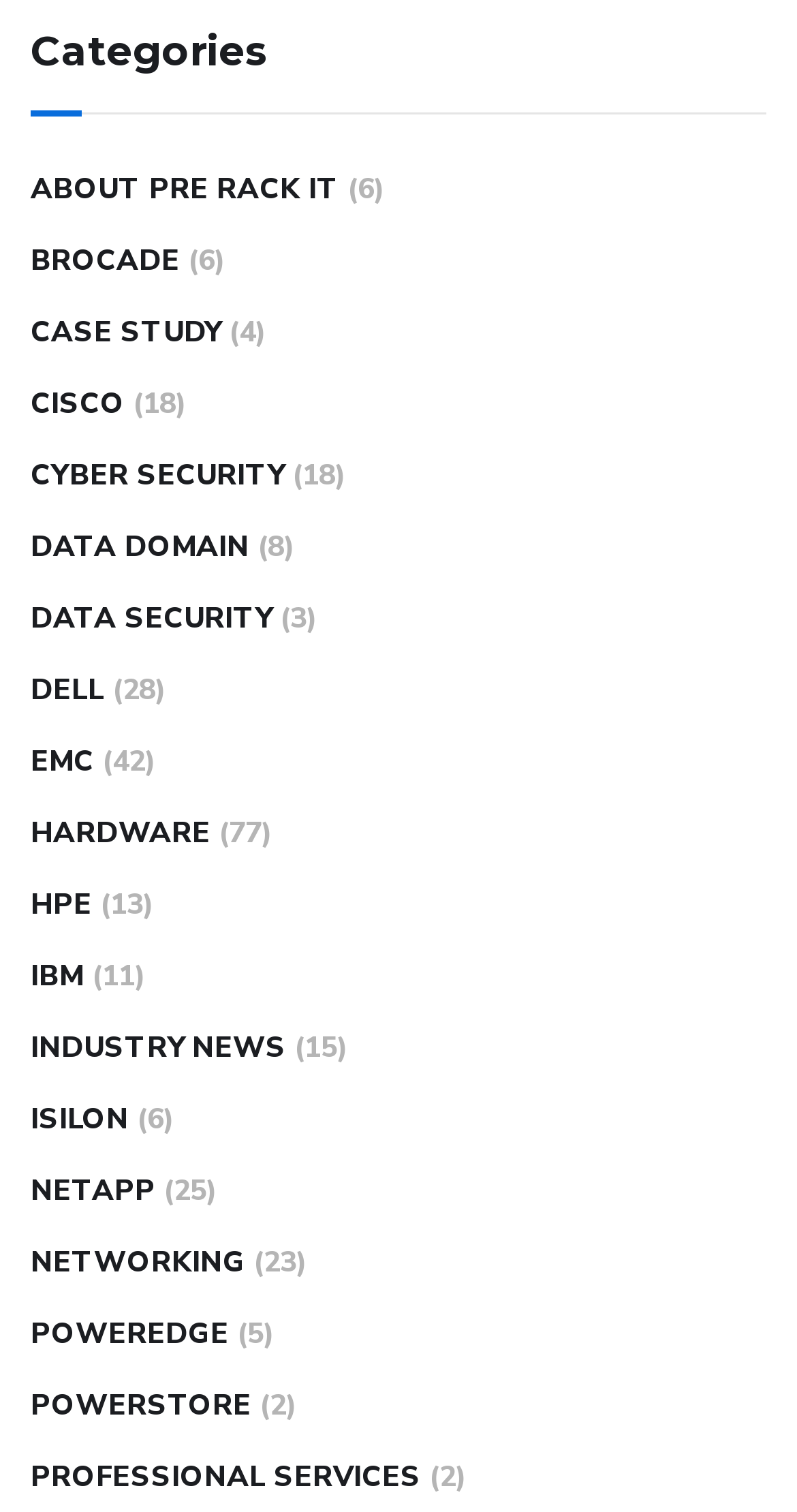Provide the bounding box coordinates for the area that should be clicked to complete the instruction: "Read CASE STUDY".

[0.038, 0.204, 0.277, 0.236]